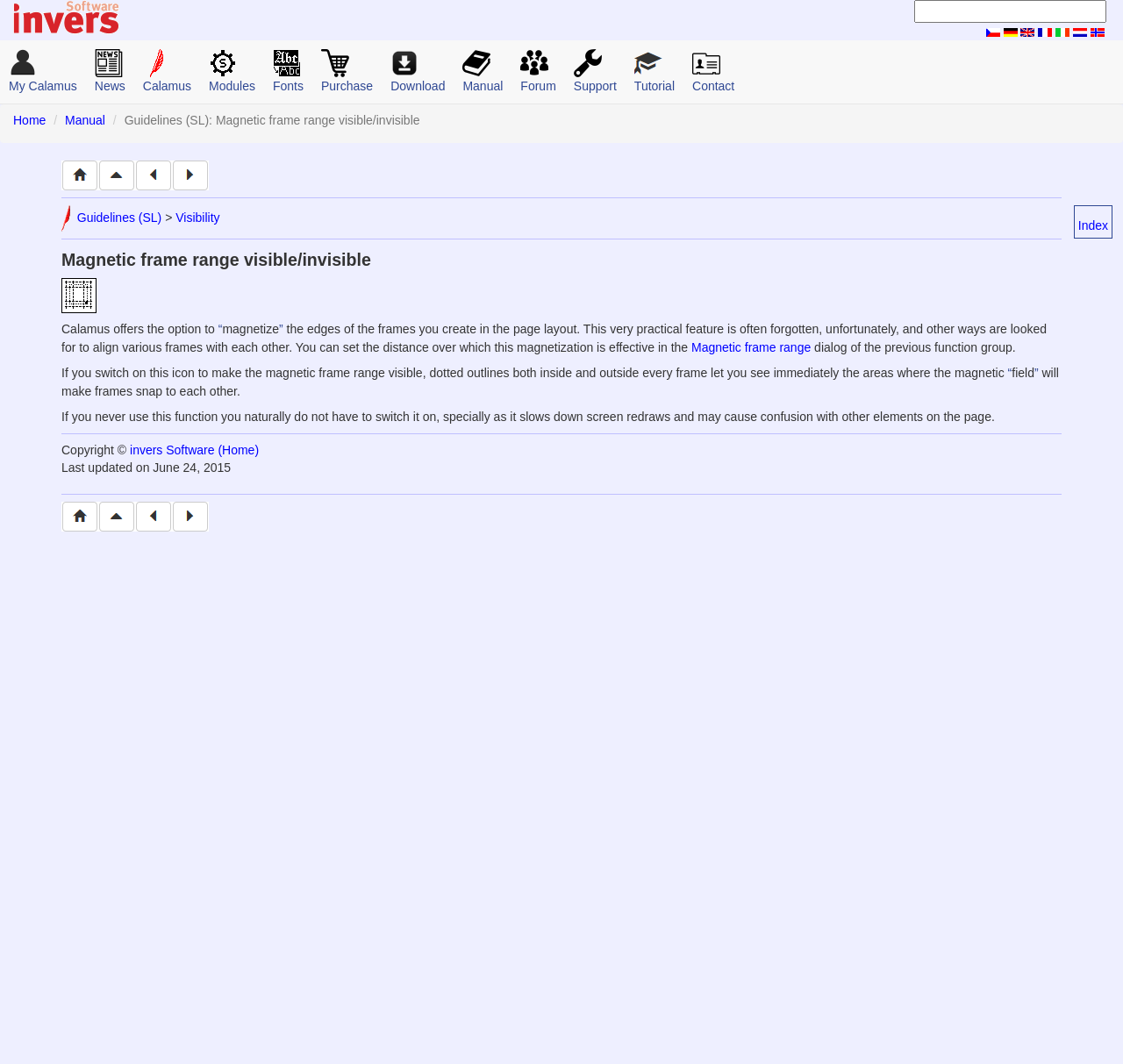Could you specify the bounding box coordinates for the clickable section to complete the following instruction: "View post about ostarine benefits"?

None